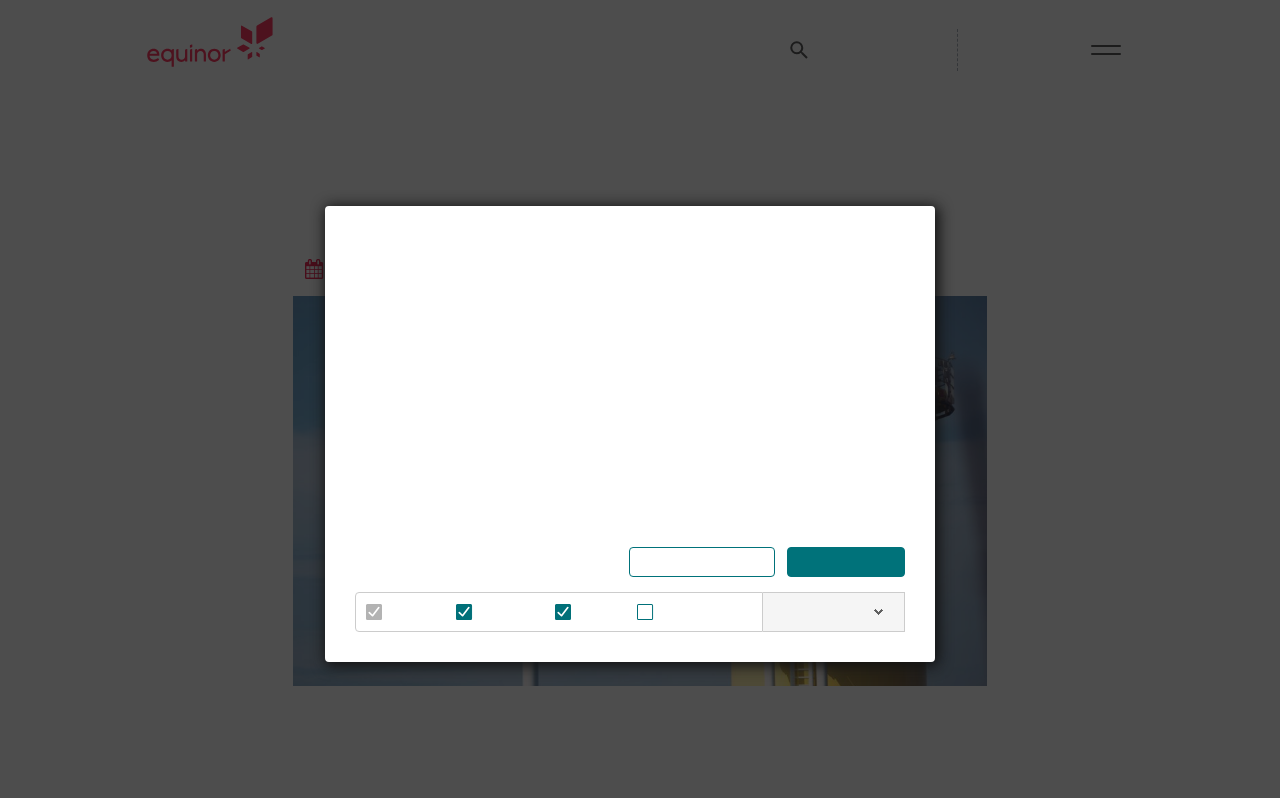What is the function of the 'Menu' button?
Respond with a short answer, either a single word or a phrase, based on the image.

Open menu